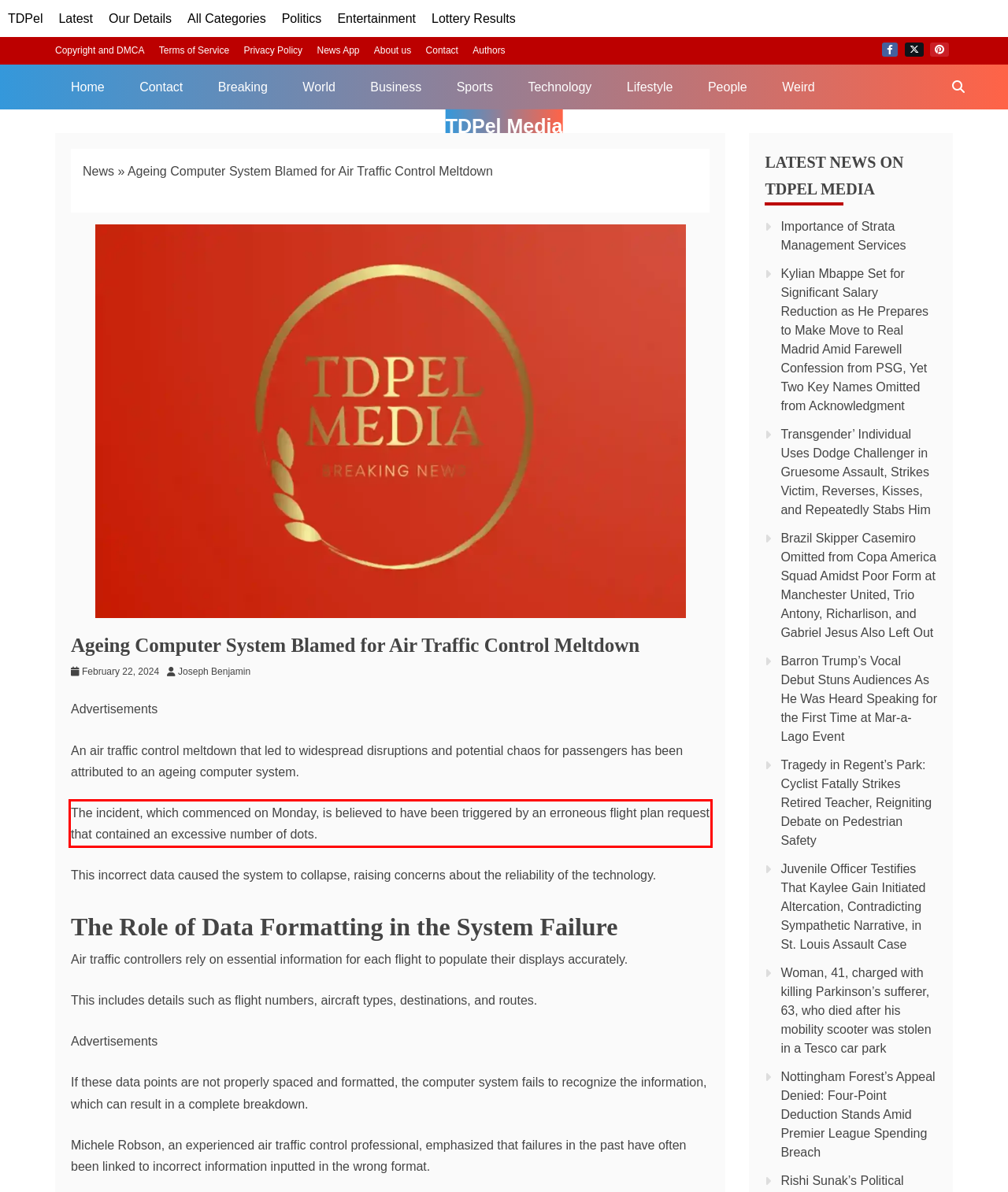Please identify the text within the red rectangular bounding box in the provided webpage screenshot.

The incident, which commenced on Monday, is believed to have been triggered by an erroneous flight plan request that contained an excessive number of dots.